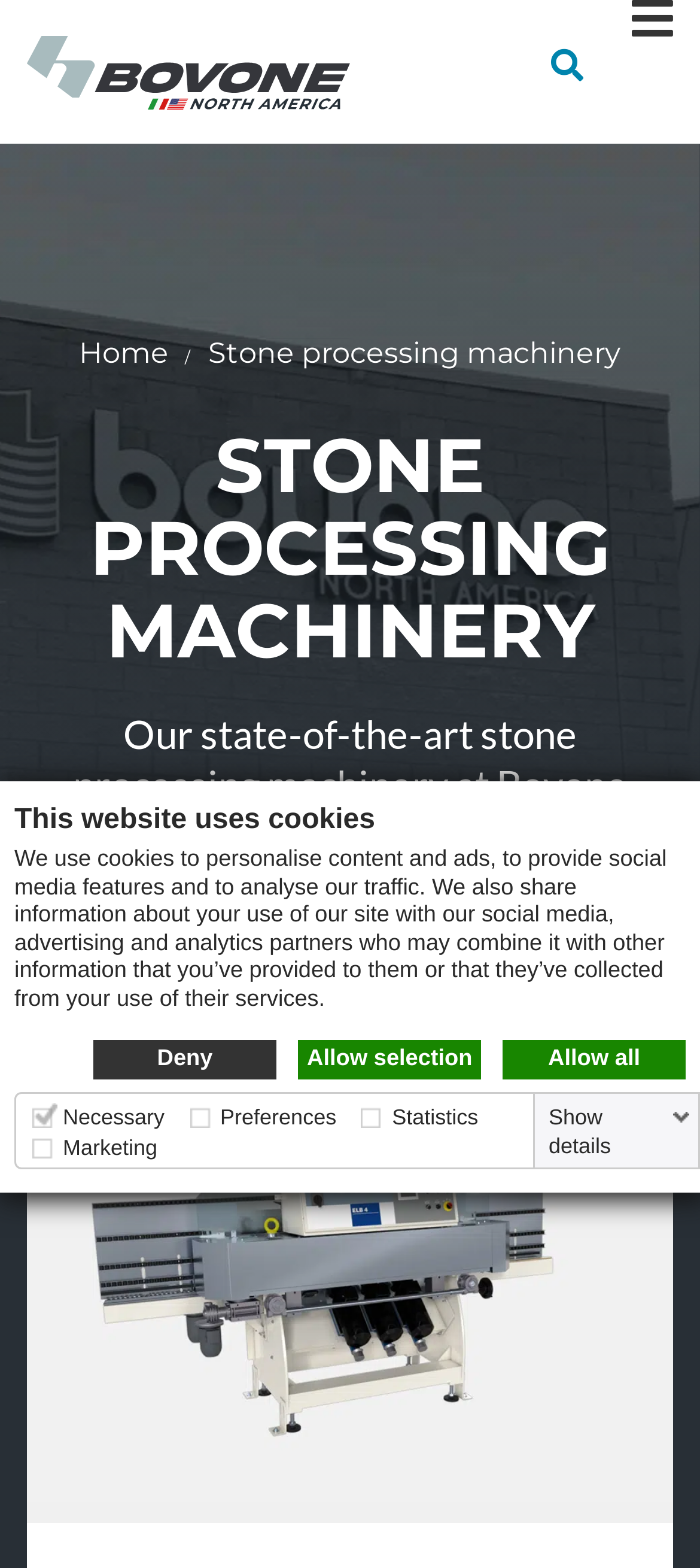Please provide the bounding box coordinates for the element that needs to be clicked to perform the following instruction: "Click the preferences checkbox". The coordinates should be given as four float numbers between 0 and 1, i.e., [left, top, right, bottom].

[0.271, 0.702, 0.304, 0.717]